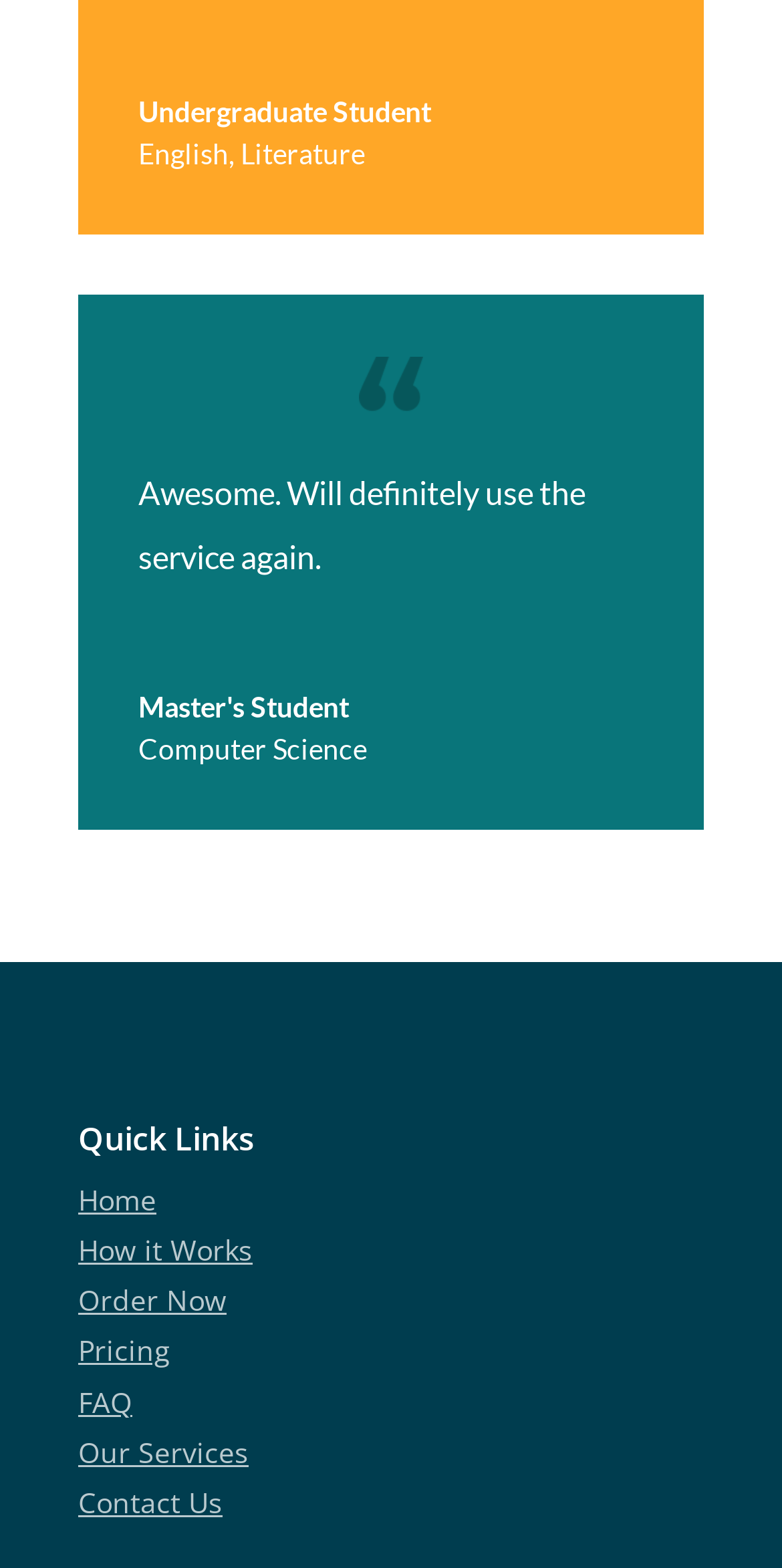Provide a short answer to the following question with just one word or phrase: Is Computer Science a major?

Yes